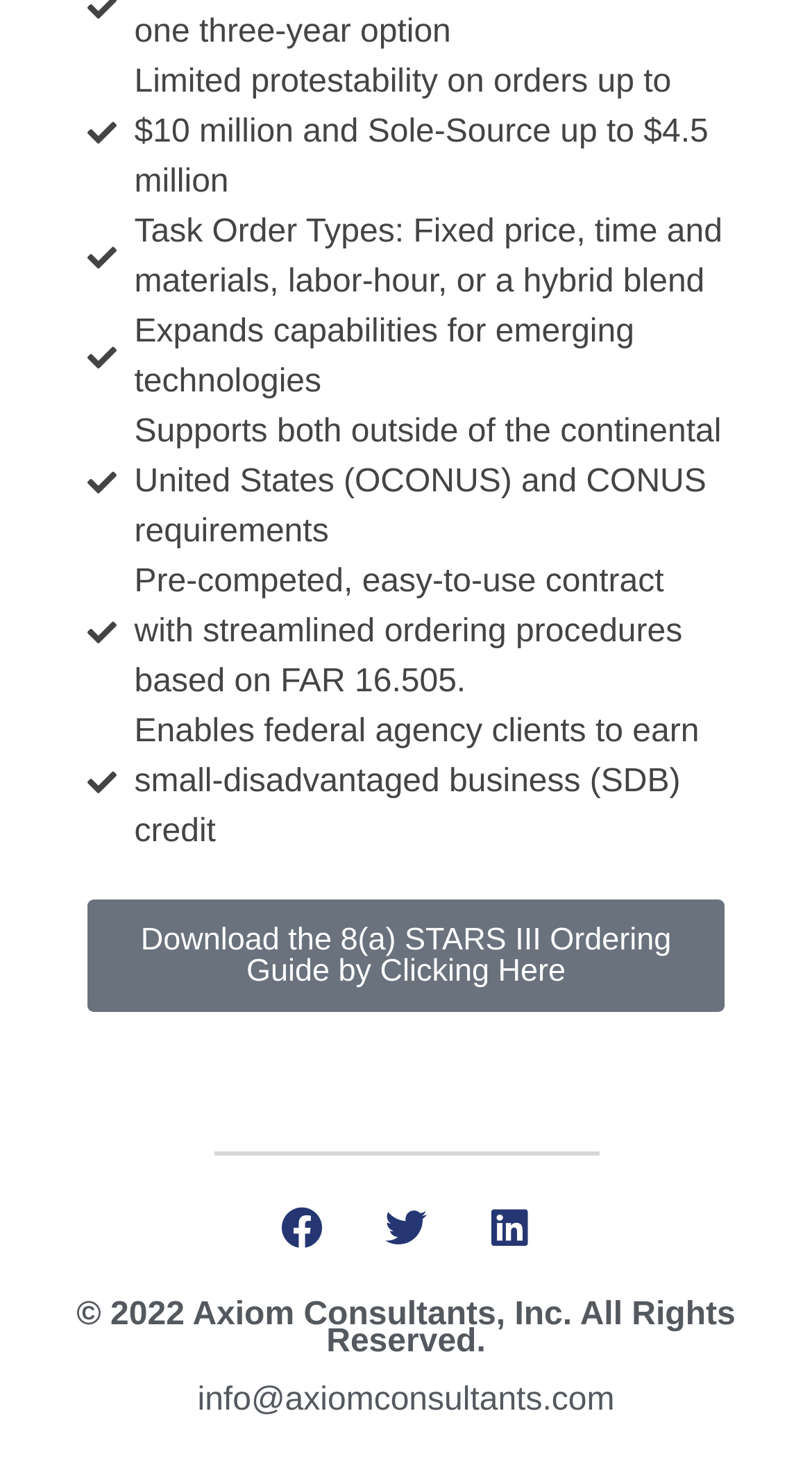Where can the 8(a) STARS III Ordering Guide be downloaded?
Please ensure your answer is as detailed and informative as possible.

The answer can be found in the link element, which states 'Download the 8(a) STARS III Ordering Guide by Clicking Here'. This indicates that the guide can be downloaded by clicking on the provided link.